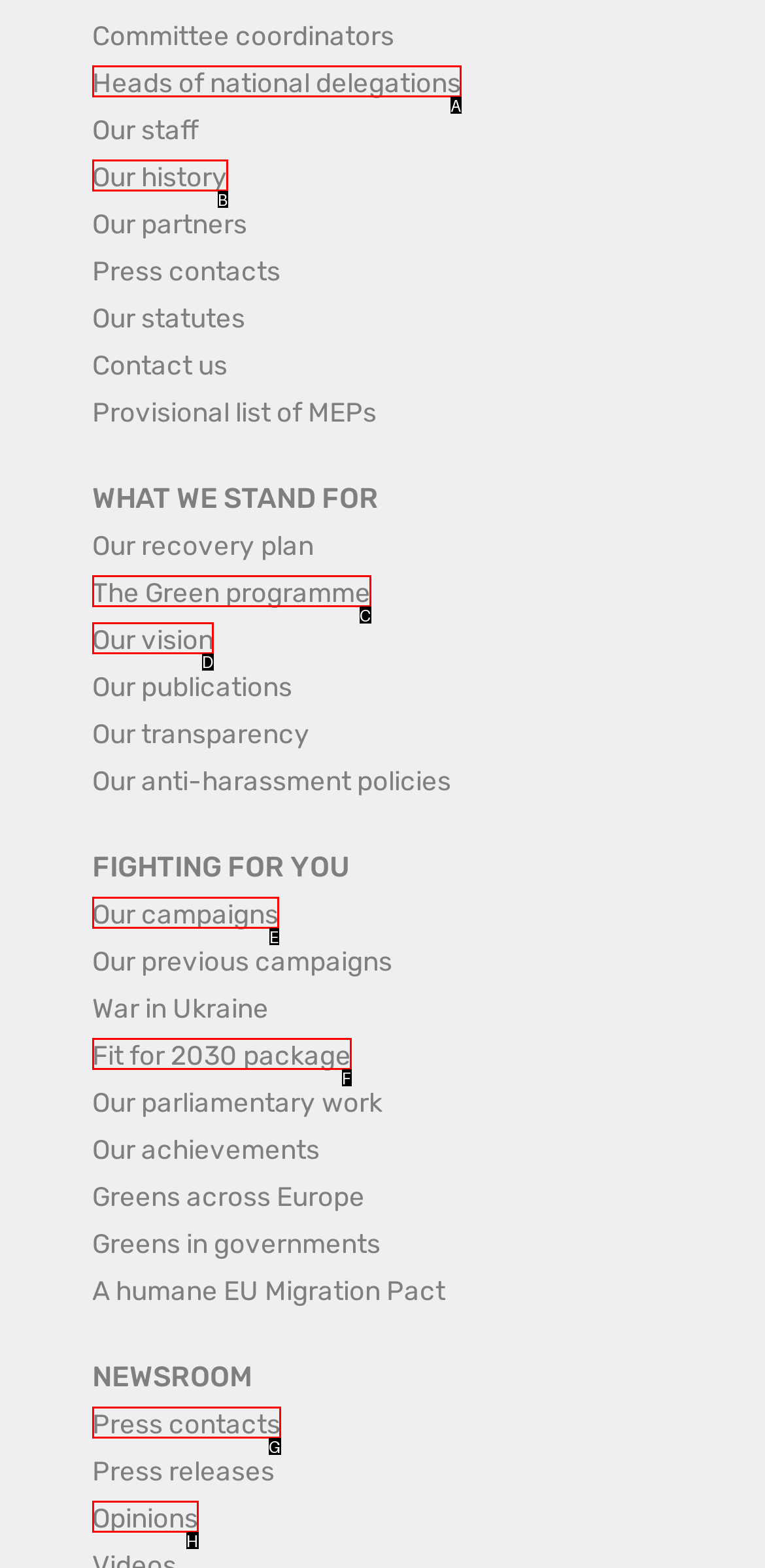Identify the correct option to click in order to complete this task: Discover our vision
Answer with the letter of the chosen option directly.

D